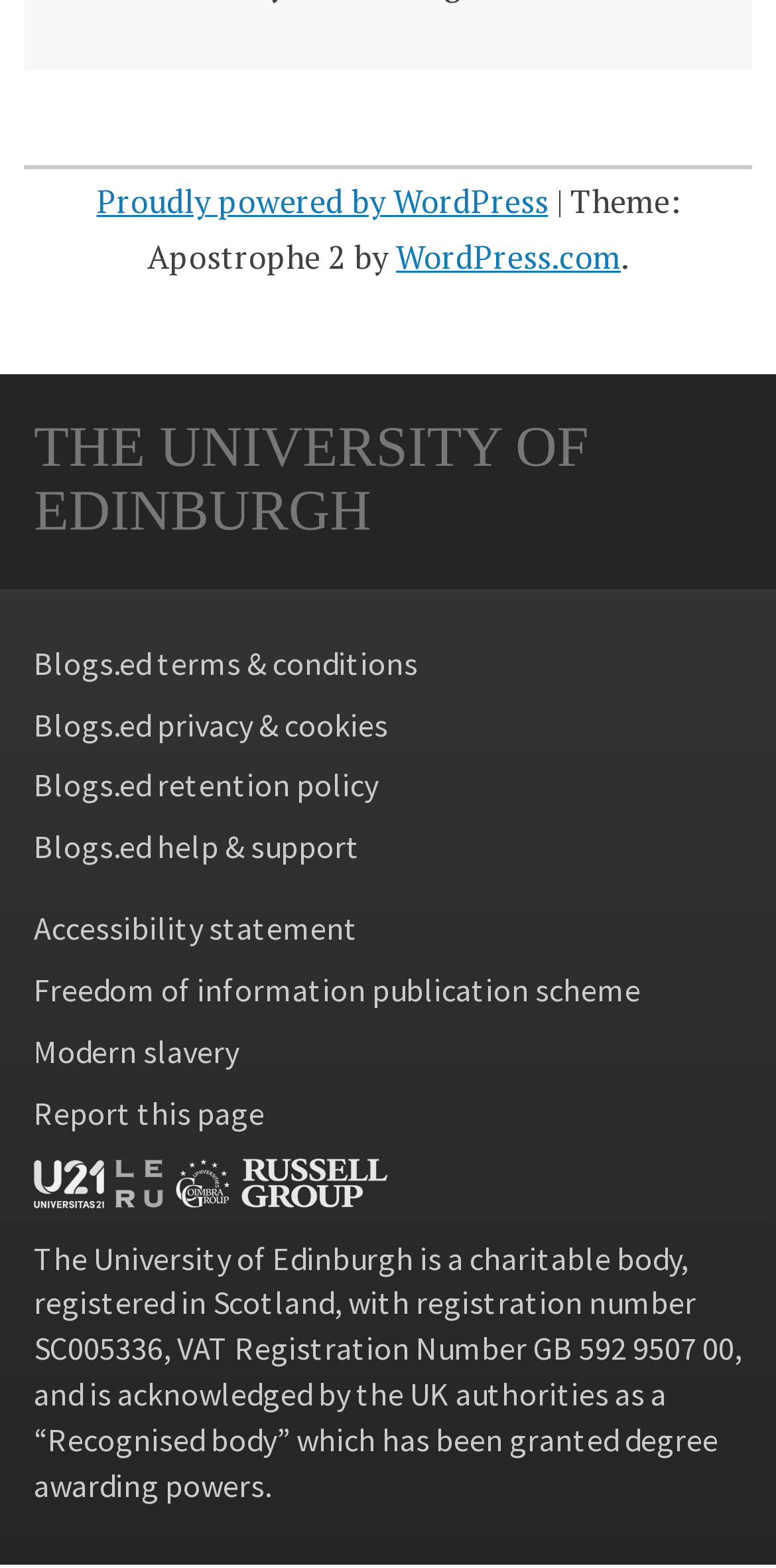Identify the bounding box coordinates of the HTML element based on this description: "WordPress.com".

[0.51, 0.15, 0.8, 0.178]